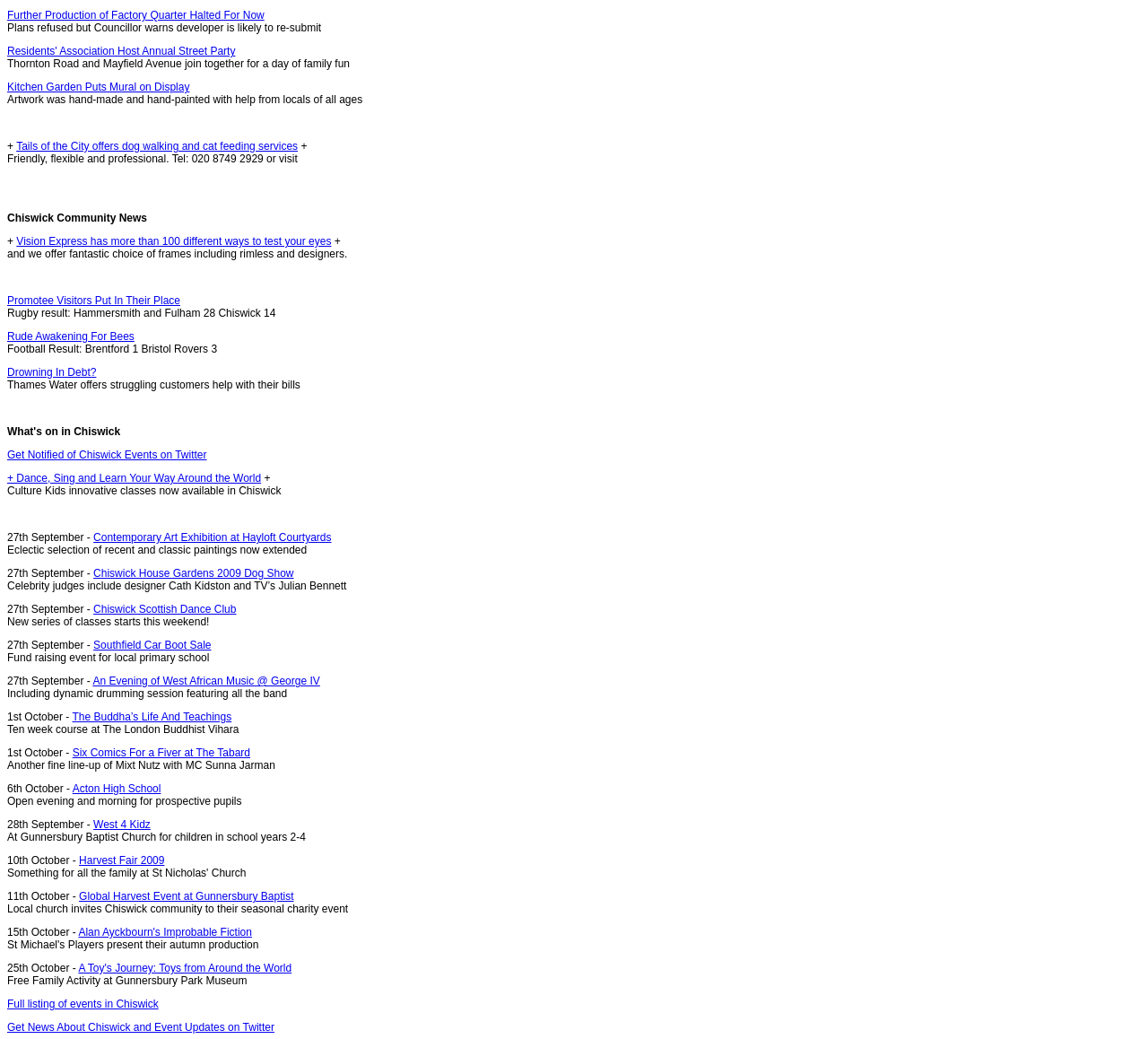What is the purpose of the 'Tails of the City' service?
Please give a detailed and elaborate answer to the question.

I inferred this answer by looking at the link element with the content 'Tails of the City offers dog walking and cat feeding services', which suggests that it is a service that provides pet care.